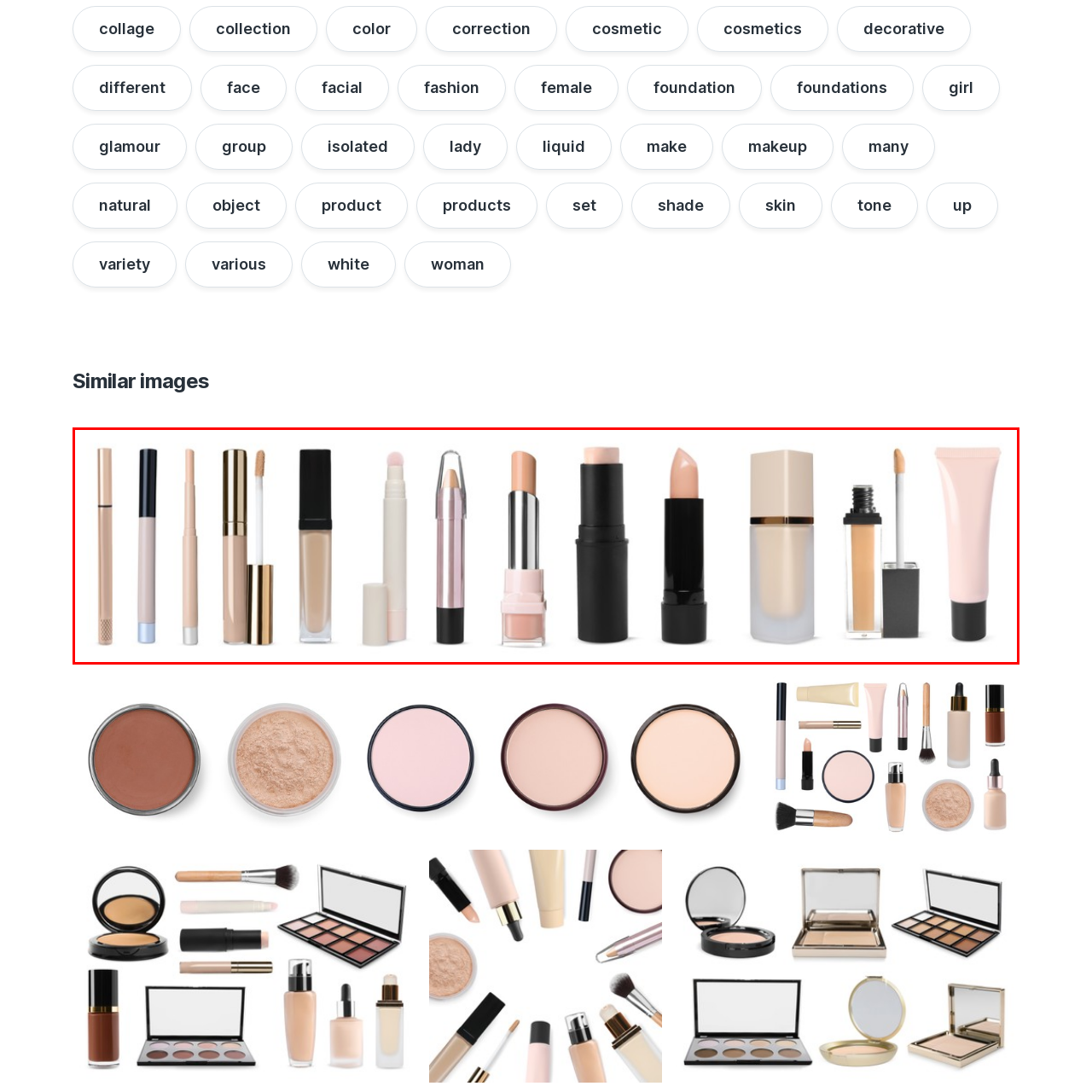Write a comprehensive caption detailing the image within the red boundary.

The image showcases a collection of makeup products designed to enhance and correct facial features. Lined up against a clean white background, the array includes various forms of concealers, correctors, and liquid foundations. Each product is contained in sleek, modern packaging, showcasing a range of applicator styles—from wand tips to stick formats. The colors predominantly feature neutral skin tones, emphasizing their intended use for complexion matching and enhancement. This visual representation exemplifies a versatile selection for makeup enthusiasts looking to achieve a flawless finish.